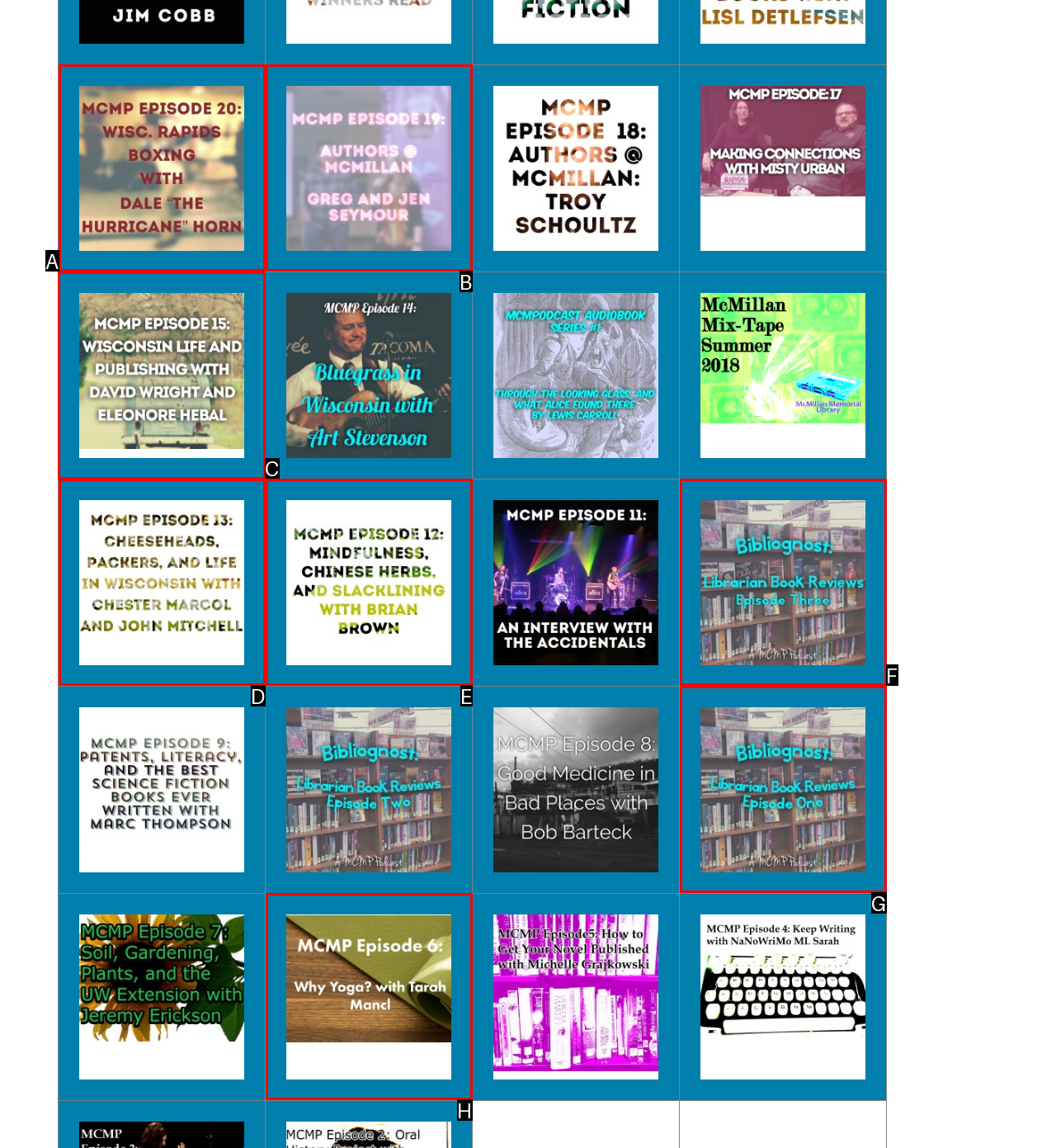Identify which lettered option completes the task: browse the fifth image. Provide the letter of the correct choice.

C